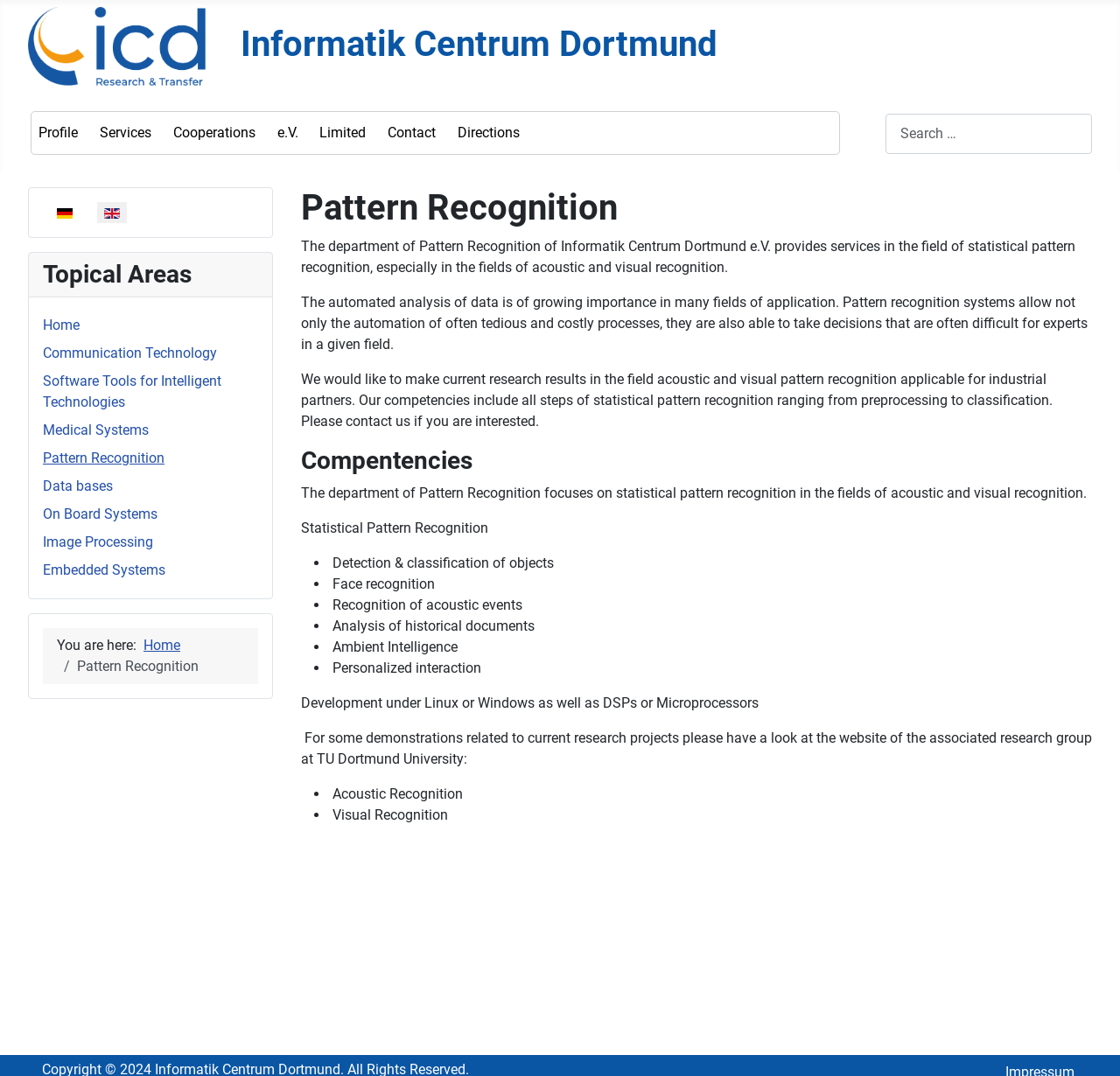Create a full and detailed caption for the entire webpage.

The webpage is about Pattern Recognition, a department of Informatik Centrum Dortmund e.V. At the top, there is a logo of Informatik Centrum Dortmund, accompanied by a heading with the same name. Below the logo, there are several links to different sections of the website, including Profile, Services, Cooperations, e.V., Limited, Contact, and Directions.

To the right of these links, there is a search bar with a combobox and a static text that says "Search". Below the search bar, there is a dropdown list to select a language, with options for Deutsch (Deutschland) and English (United Kingdom).

Further down, there is a heading that says "Topical Areas", followed by a list of links to different topics, including Home, Communication Technology, Software Tools for Intelligent Technologies, Medical Systems, Pattern Recognition, Data bases, On Board Systems, Image Processing, and Embedded Systems.

Below the topical areas, there is a navigation section that shows the current path, with links to Home and Pattern Recognition. The main content of the webpage is divided into several sections. The first section has a heading that says "Pattern Recognition" and provides an introduction to the department, explaining that it provides services in the field of statistical pattern recognition, especially in acoustic and visual recognition.

The next section has a heading that says "Compentencies" and lists the department's competencies, including statistical pattern recognition, detection and classification of objects, face recognition, recognition of acoustic events, analysis of historical documents, ambient intelligence, and personalized interaction. Each of these competencies is marked with a bullet point.

Finally, there is a section that mentions the development of systems under Linux or Windows, as well as DSPs or Microprocessors, and provides links to some demonstrations related to current research projects.